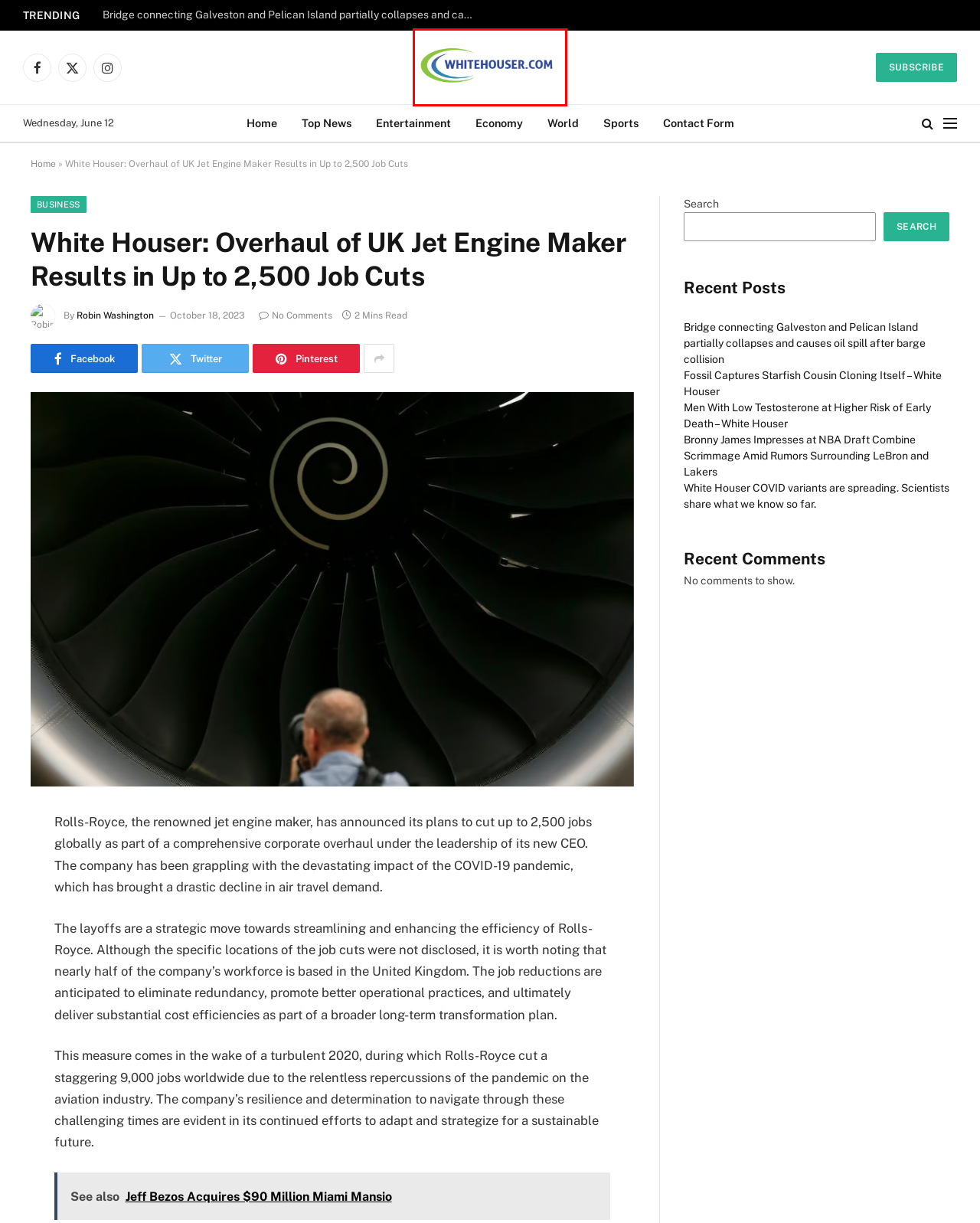Given a webpage screenshot with a red bounding box around a UI element, choose the webpage description that best matches the new webpage after clicking the element within the bounding box. Here are the candidates:
A. Entertainment Archives - whitehouser.com
B. Fossil Captures Starfish Cousin Cloning Itself - White Houser - whitehouser.com
C. Sports Archives - whitehouser.com
D. World Archives - whitehouser.com
E. Contact Form - whitehouser.com
F. whitehouser.com - Where Knowledge Meets Current Affairs
G. Robin Washington, Author at whitehouser.com
H. Economy Archives - whitehouser.com

F